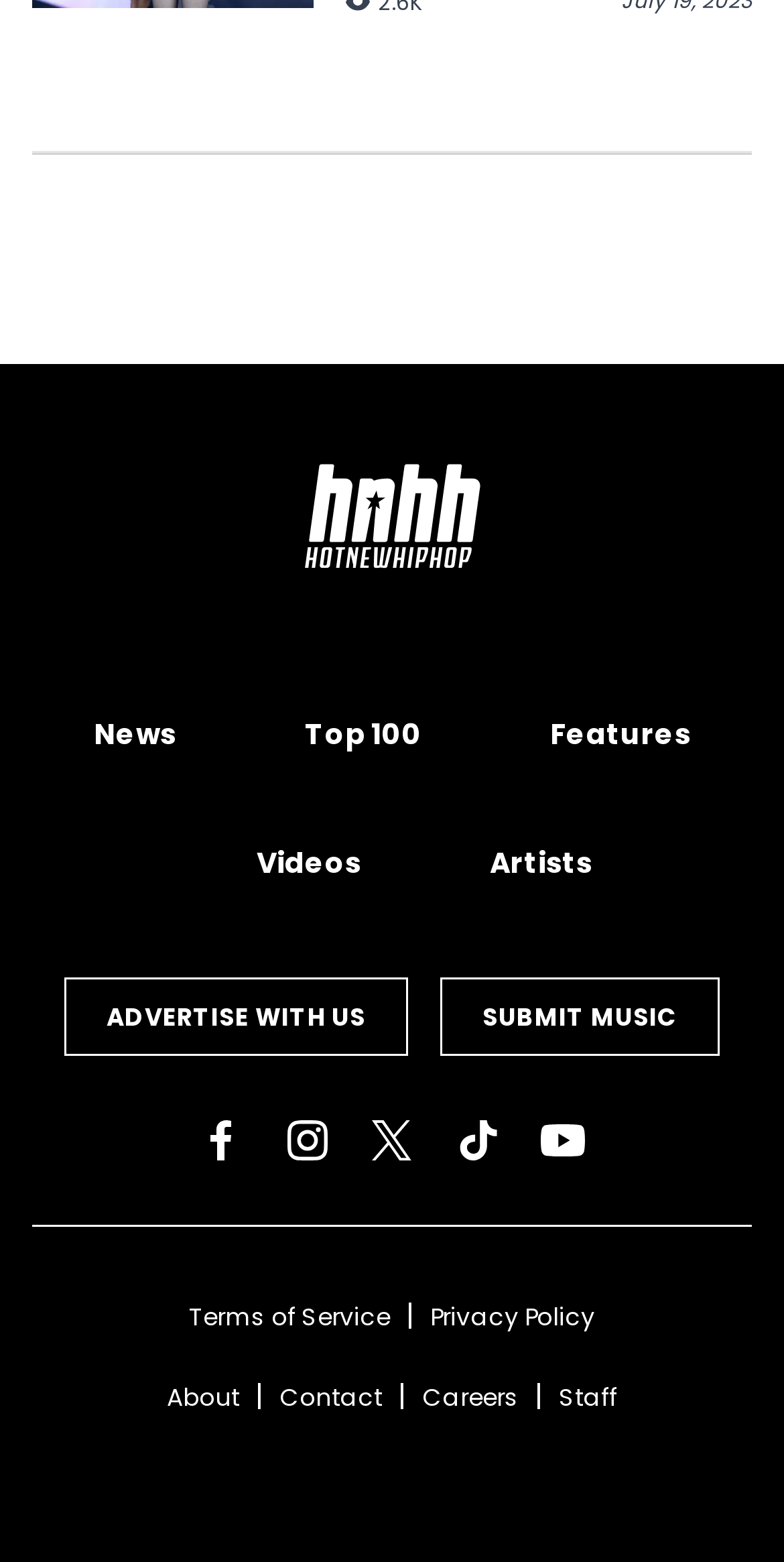Pinpoint the bounding box coordinates of the clickable area necessary to execute the following instruction: "Submit your music". The coordinates should be given as four float numbers between 0 and 1, namely [left, top, right, bottom].

[0.562, 0.625, 0.918, 0.675]